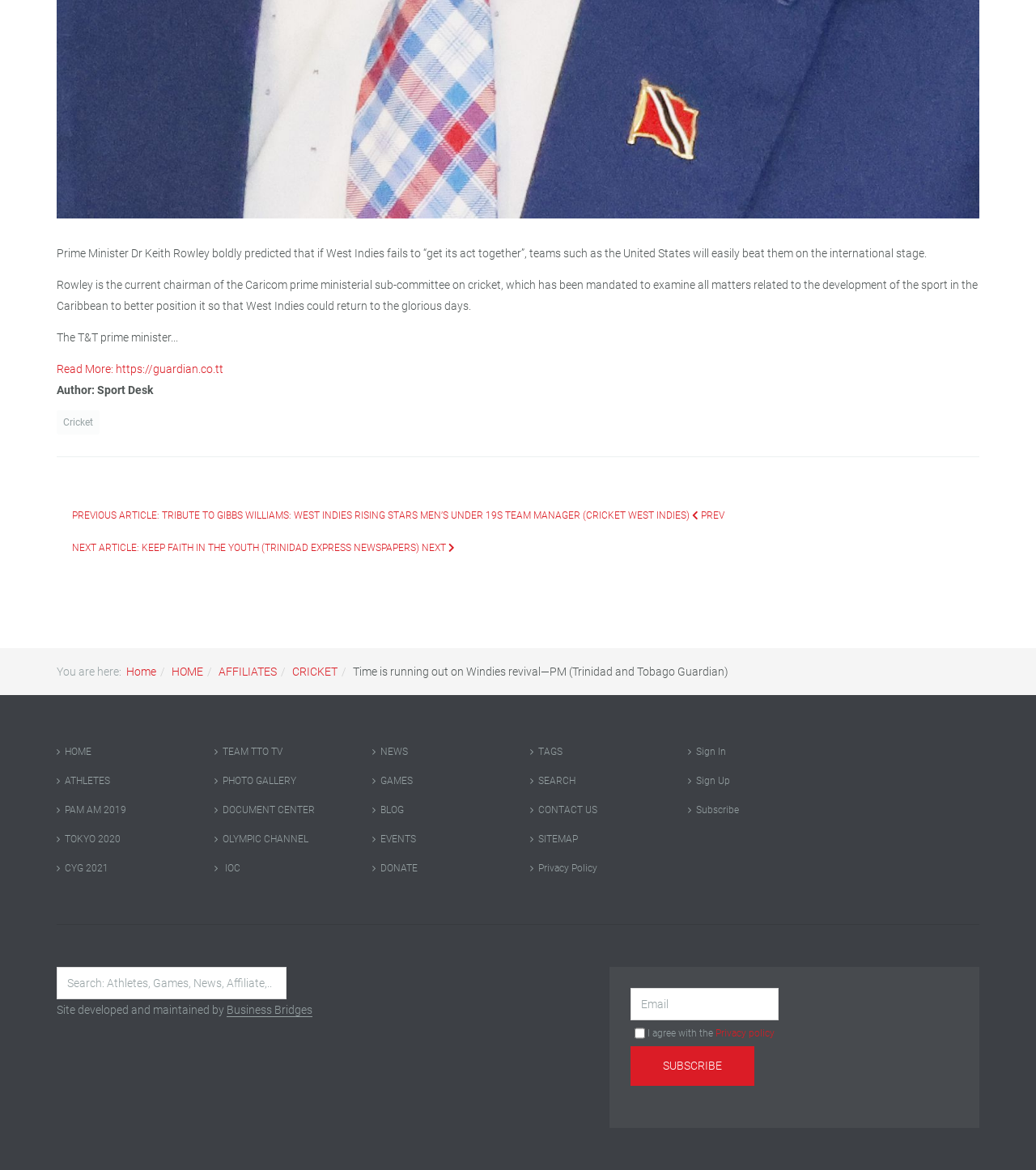Locate the bounding box of the UI element described in the following text: "HOME".

[0.055, 0.63, 0.184, 0.655]